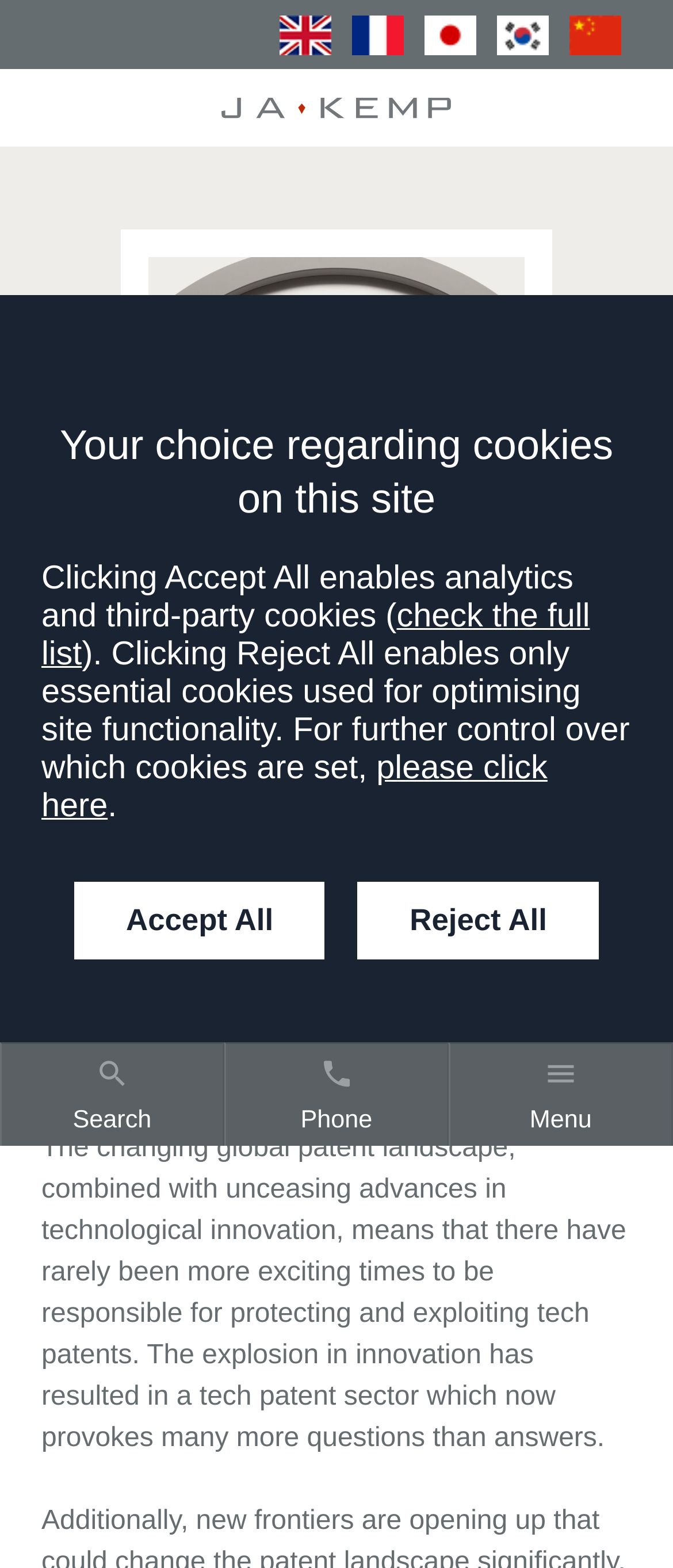Find the bounding box of the web element that fits this description: "check the full list".

[0.062, 0.382, 0.876, 0.429]